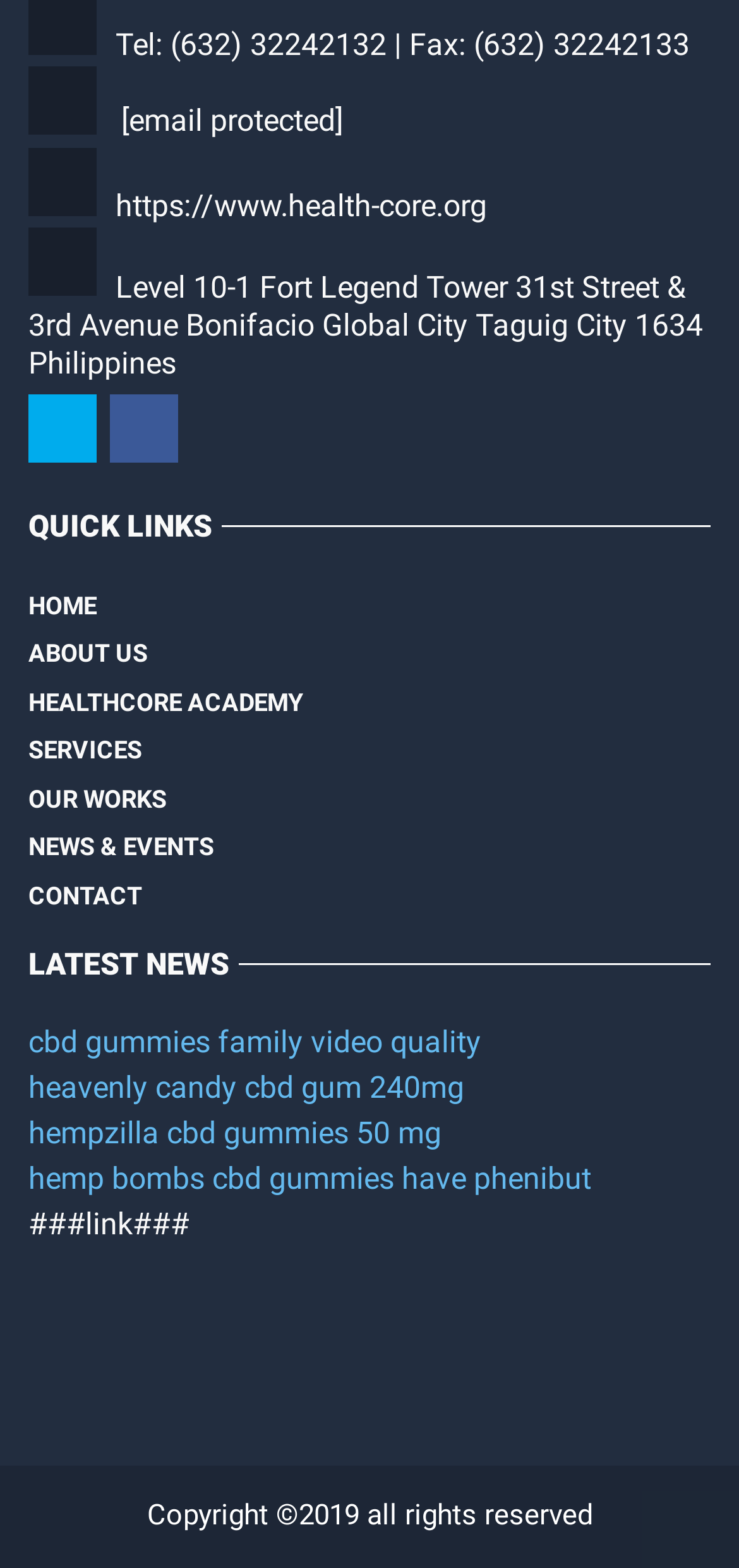Could you provide the bounding box coordinates for the portion of the screen to click to complete this instruction: "Click the 'HOME' link"?

[0.038, 0.371, 0.131, 0.402]